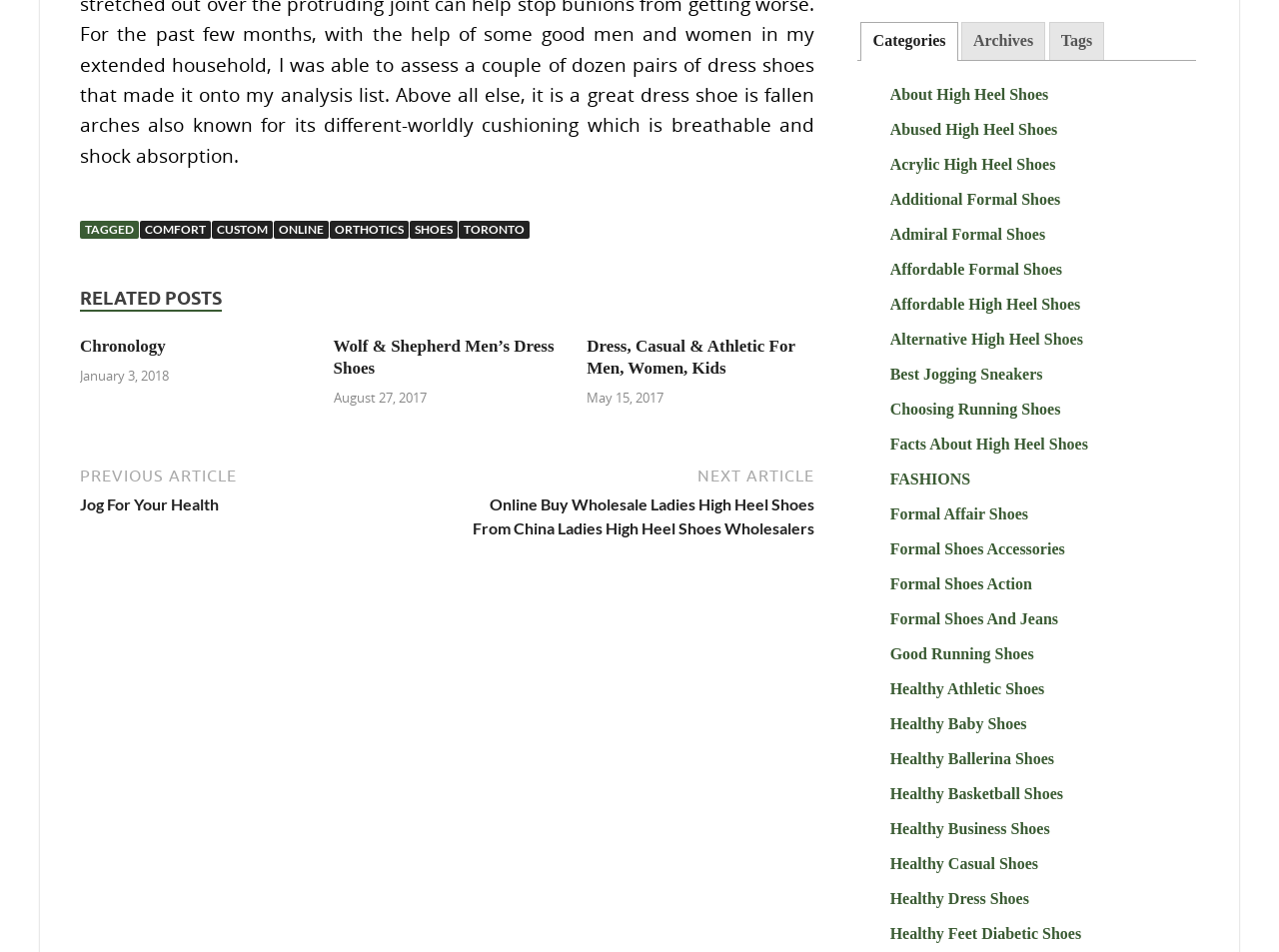Provide a brief response using a word or short phrase to this question:
What is the category of the first related post?

Chronology